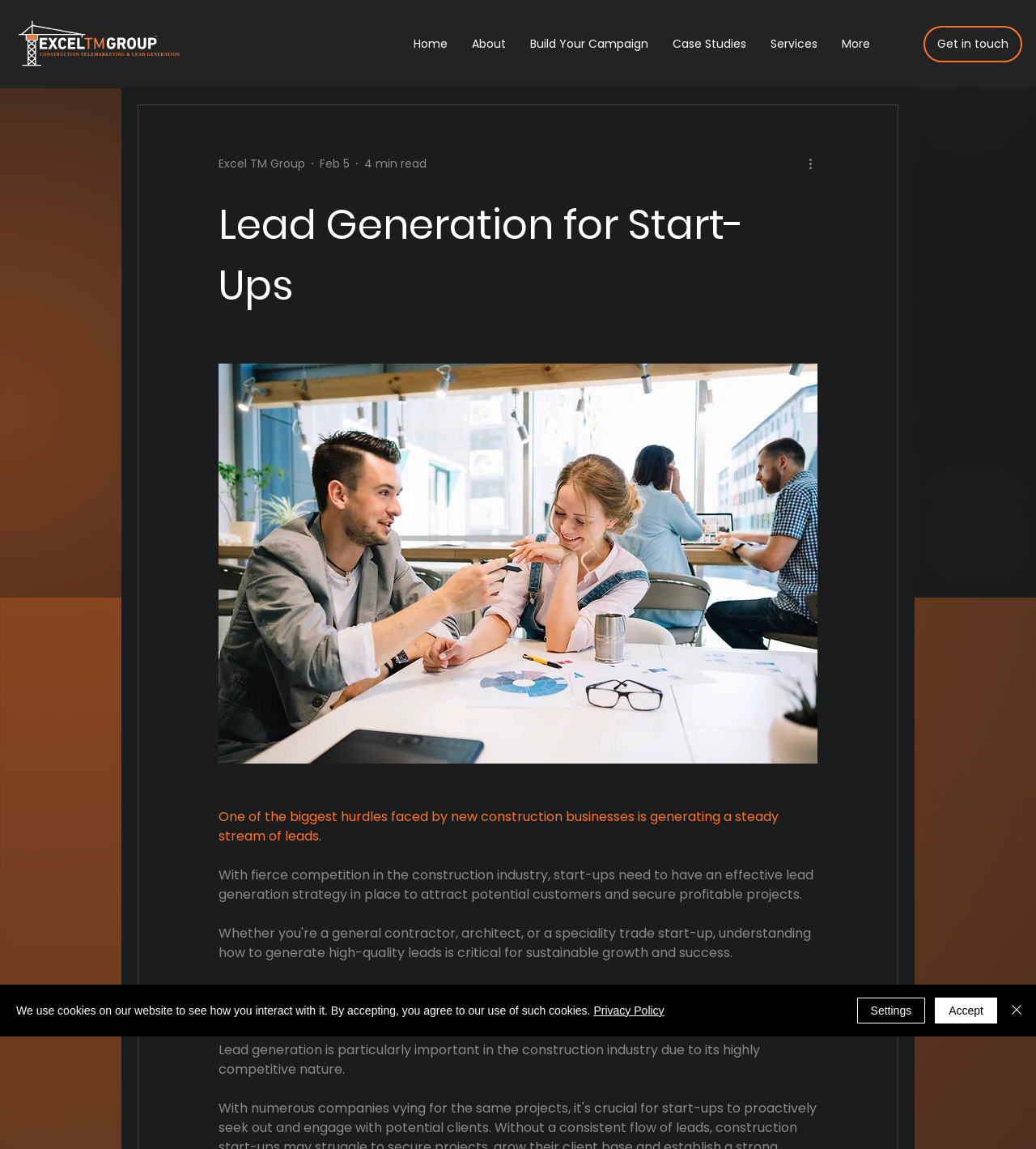Please find and report the bounding box coordinates of the element to click in order to perform the following action: "Click on the More actions button". The coordinates should be expressed as four float numbers between 0 and 1, in the format [left, top, right, bottom].

[0.778, 0.134, 0.797, 0.151]